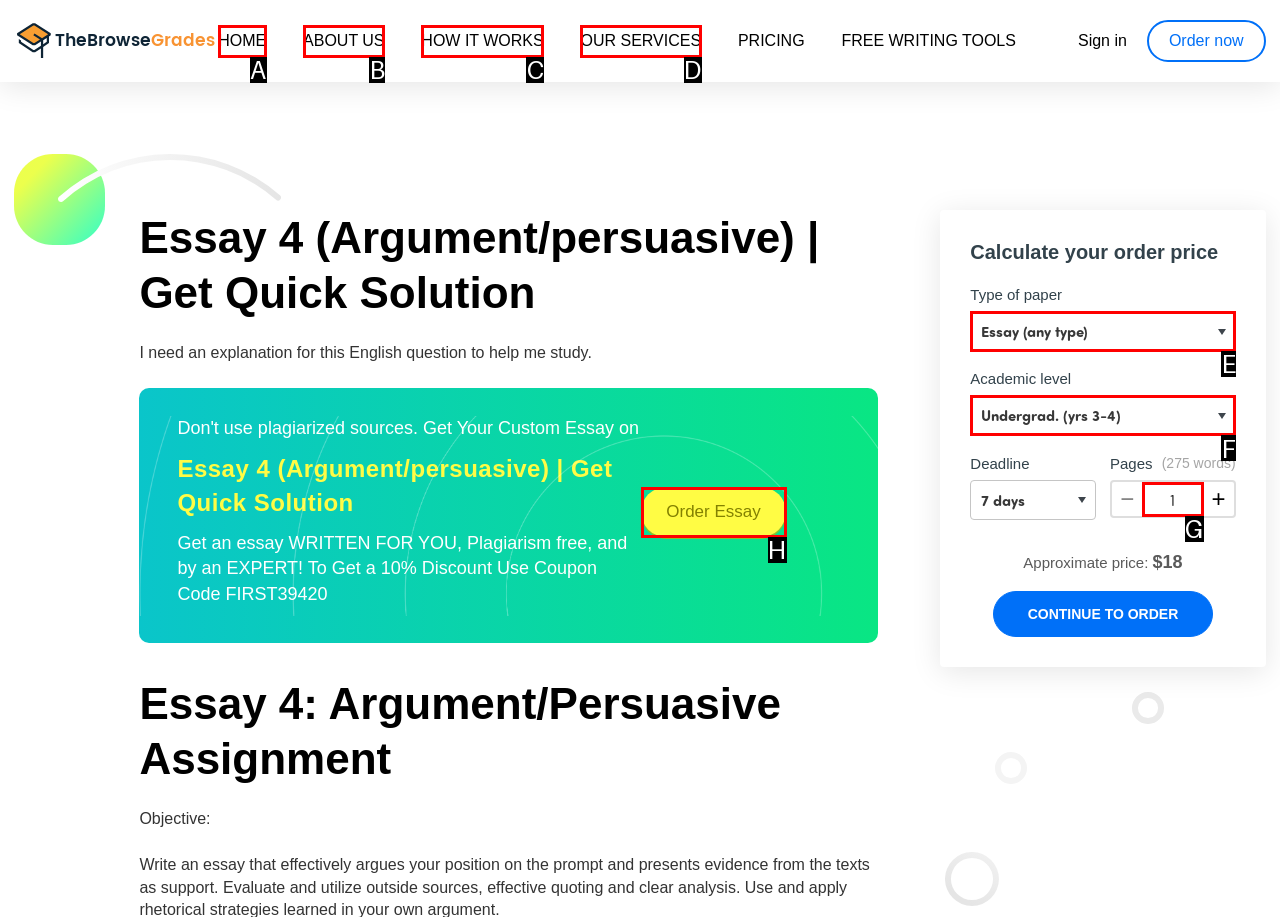Determine which UI element matches this description: HOW IT WORKS
Reply with the appropriate option's letter.

C